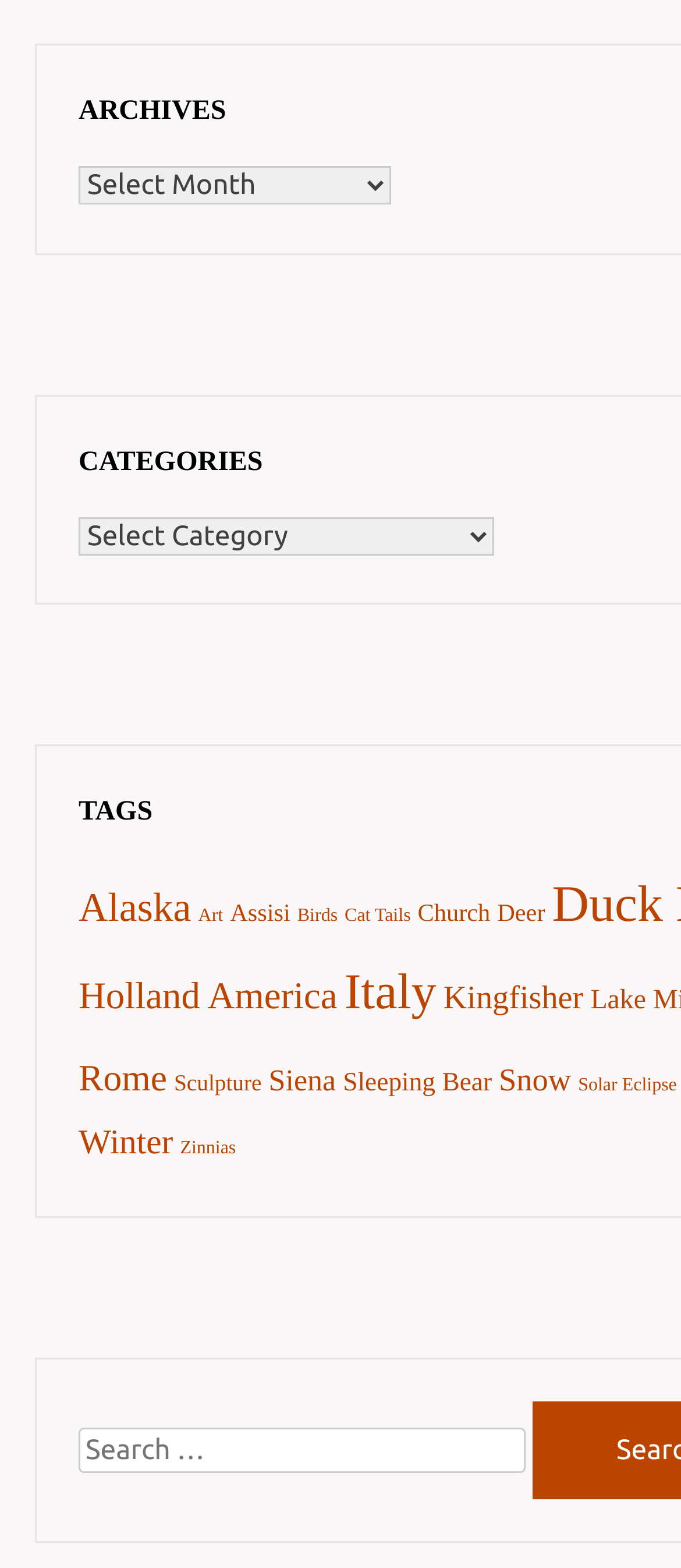Determine the bounding box coordinates of the clickable area required to perform the following instruction: "Search for something". The coordinates should be represented as four float numbers between 0 and 1: [left, top, right, bottom].

[0.115, 0.91, 0.772, 0.94]